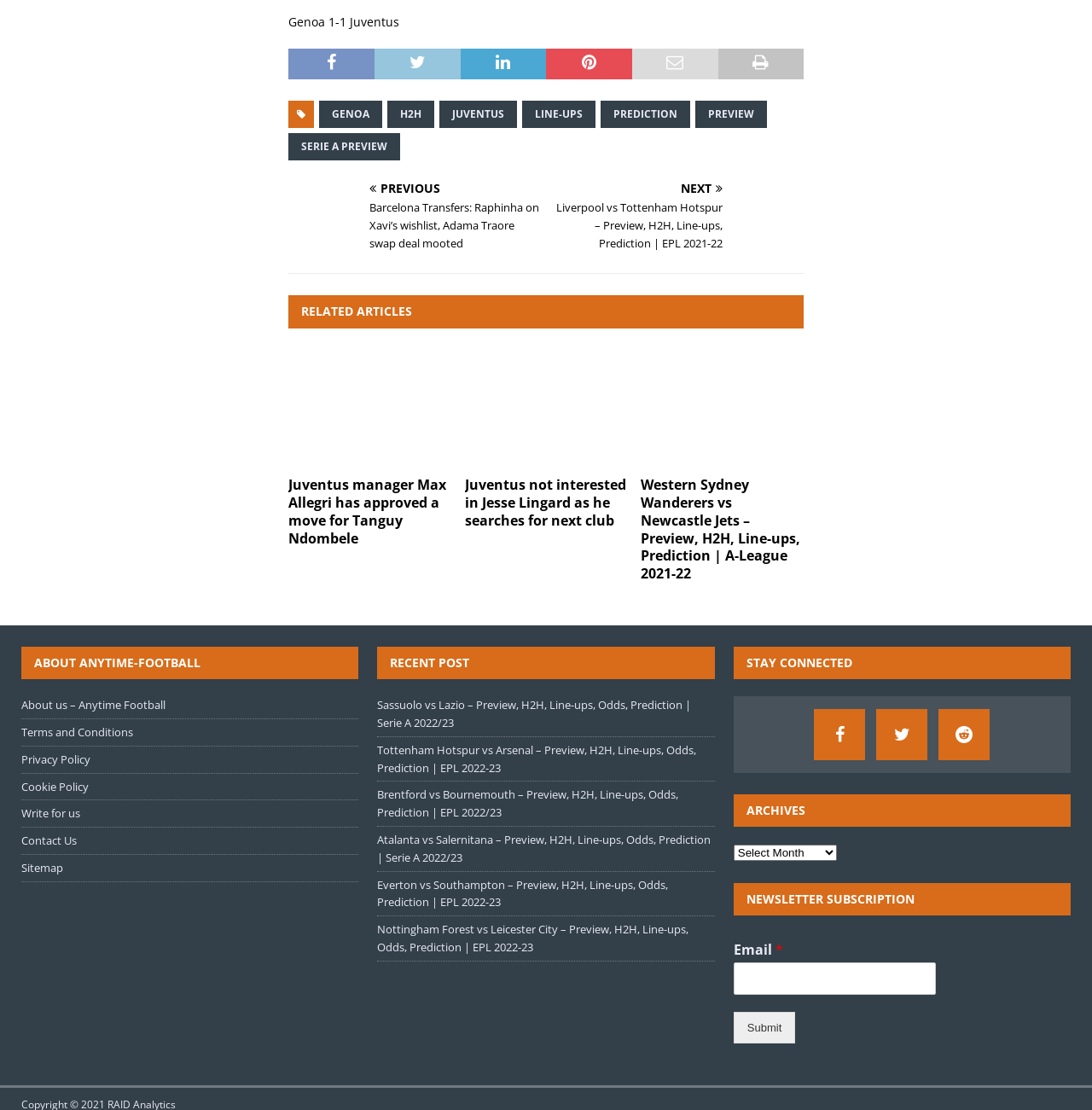Determine the bounding box coordinates for the UI element with the following description: "parent_node: Email * name="wpforms[fields][1]"". The coordinates should be four float numbers between 0 and 1, represented as [left, top, right, bottom].

[0.672, 0.867, 0.857, 0.896]